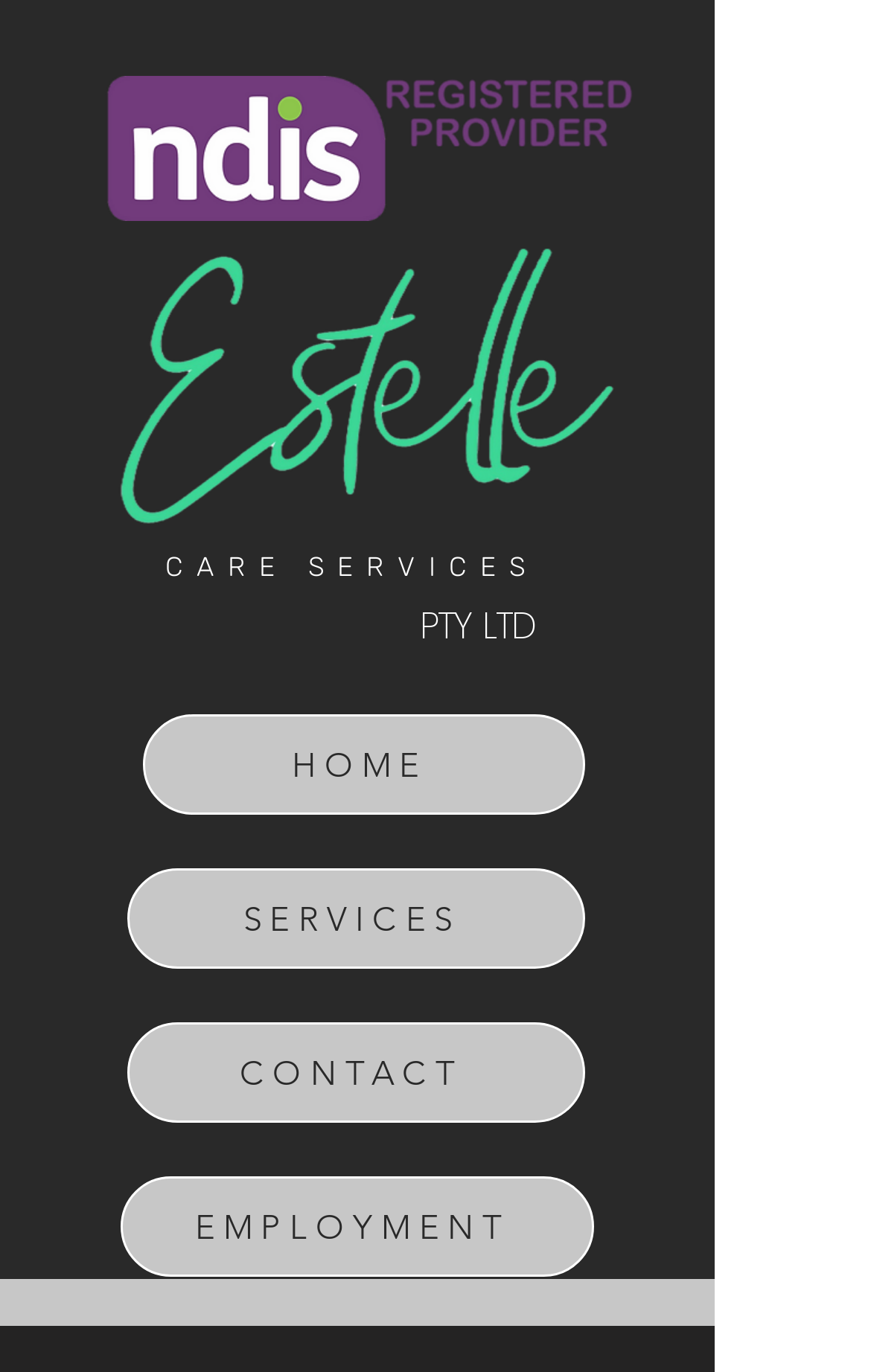Provide a one-word or brief phrase answer to the question:
What is the company name?

Estelle Care Services PTY LTD